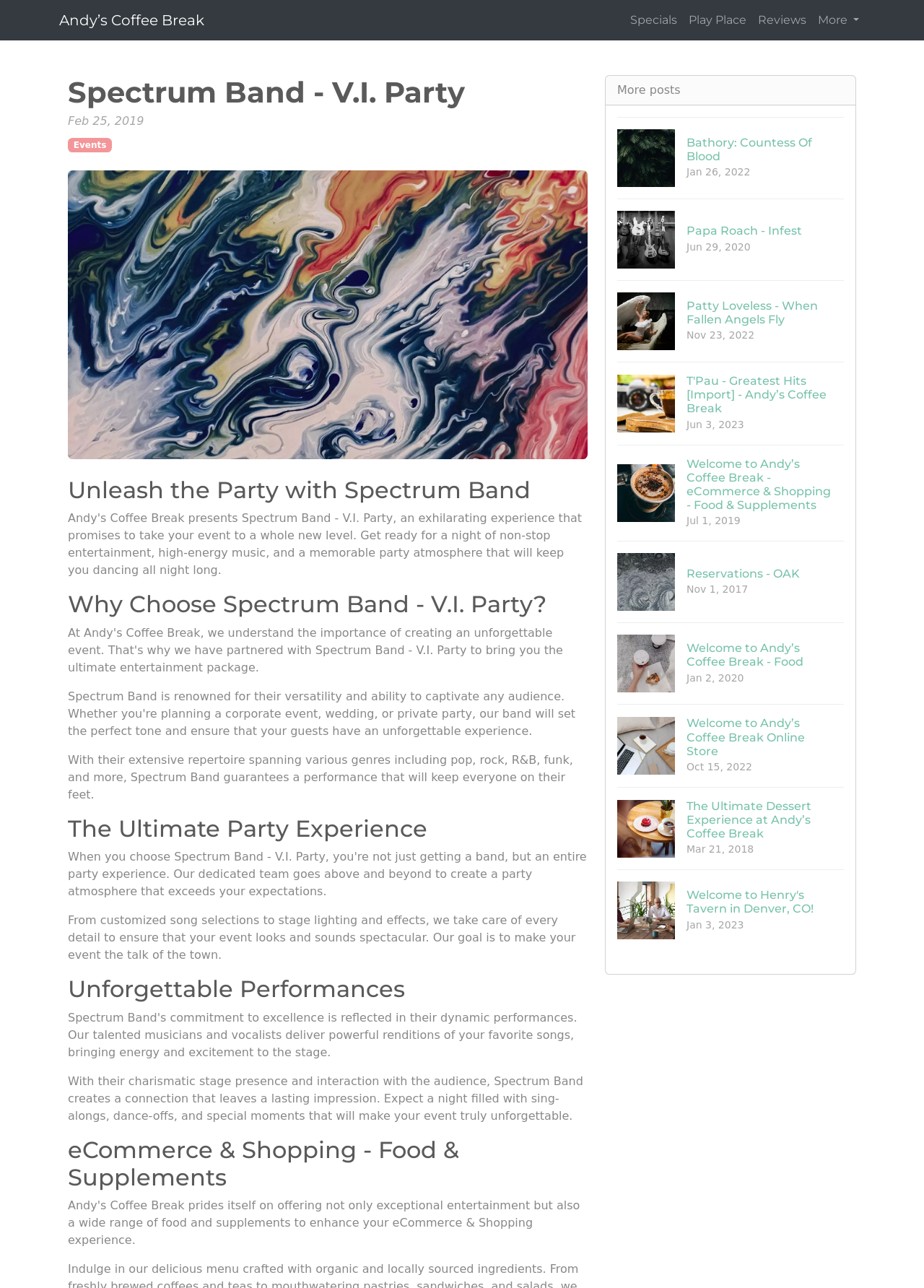Predict the bounding box coordinates of the UI element that matches this description: "Specials". The coordinates should be in the format [left, top, right, bottom] with each value between 0 and 1.

[0.676, 0.004, 0.739, 0.027]